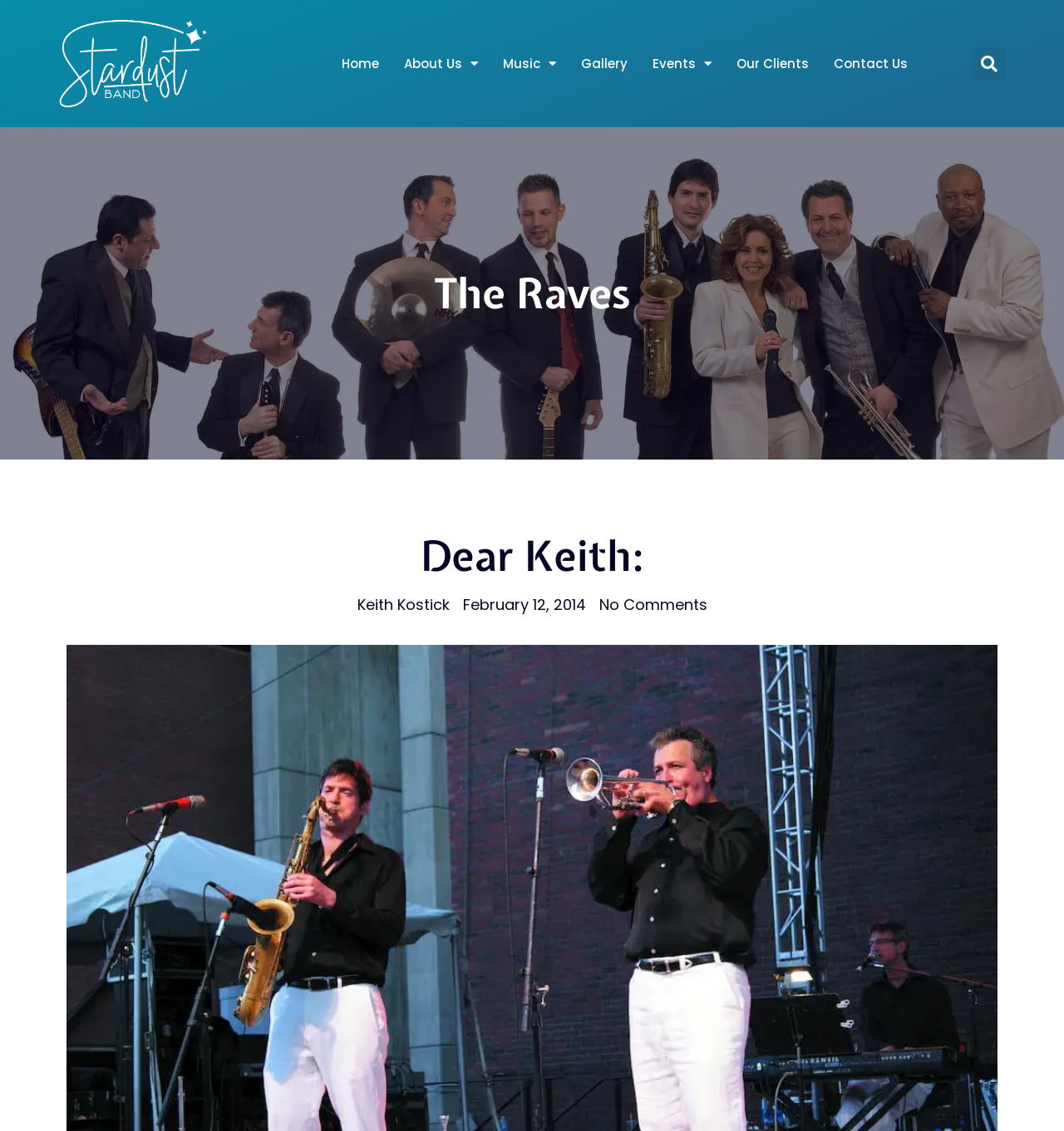Kindly determine the bounding box coordinates of the area that needs to be clicked to fulfill this instruction: "contact us".

[0.774, 0.027, 0.862, 0.086]